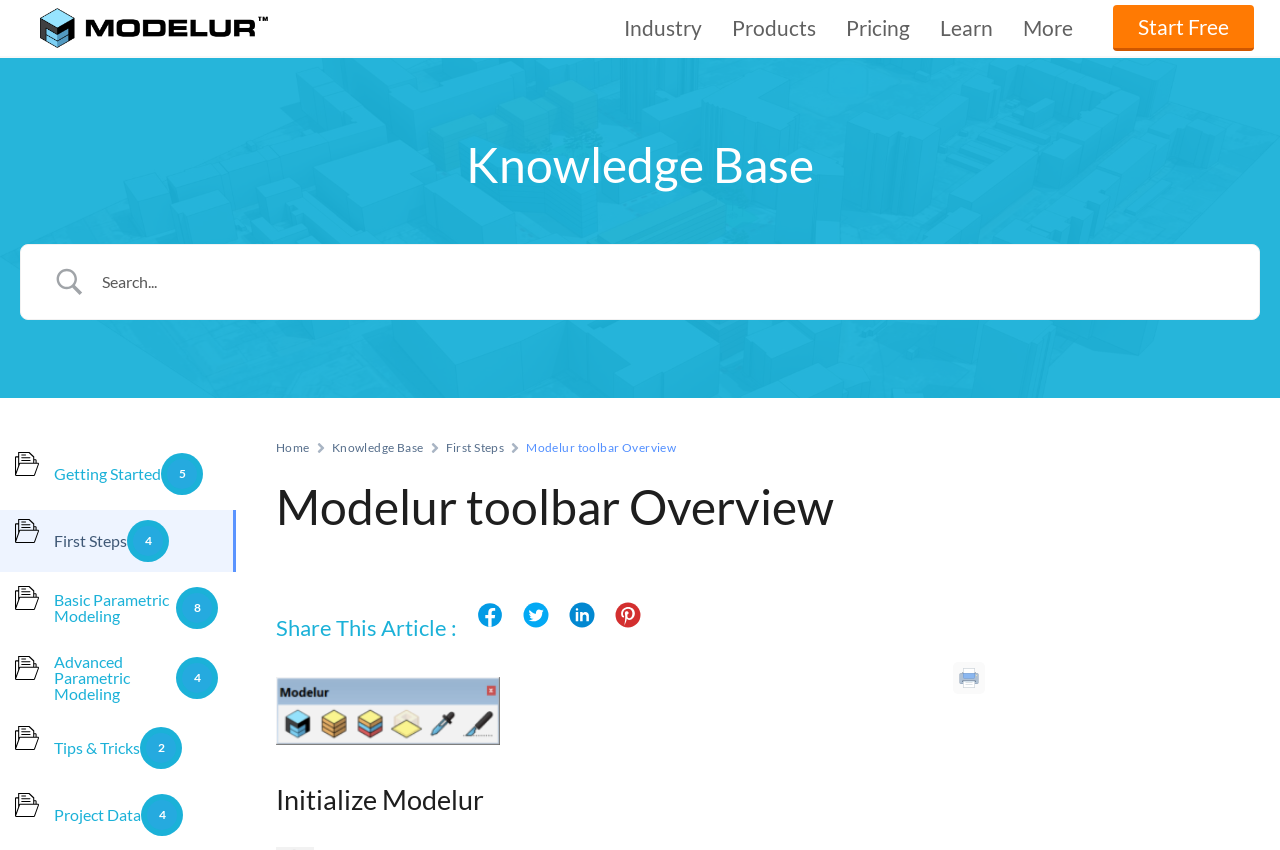Could you specify the bounding box coordinates for the clickable section to complete the following instruction: "Click on the 'Initialize Modelur' button"?

[0.216, 0.923, 0.778, 0.958]